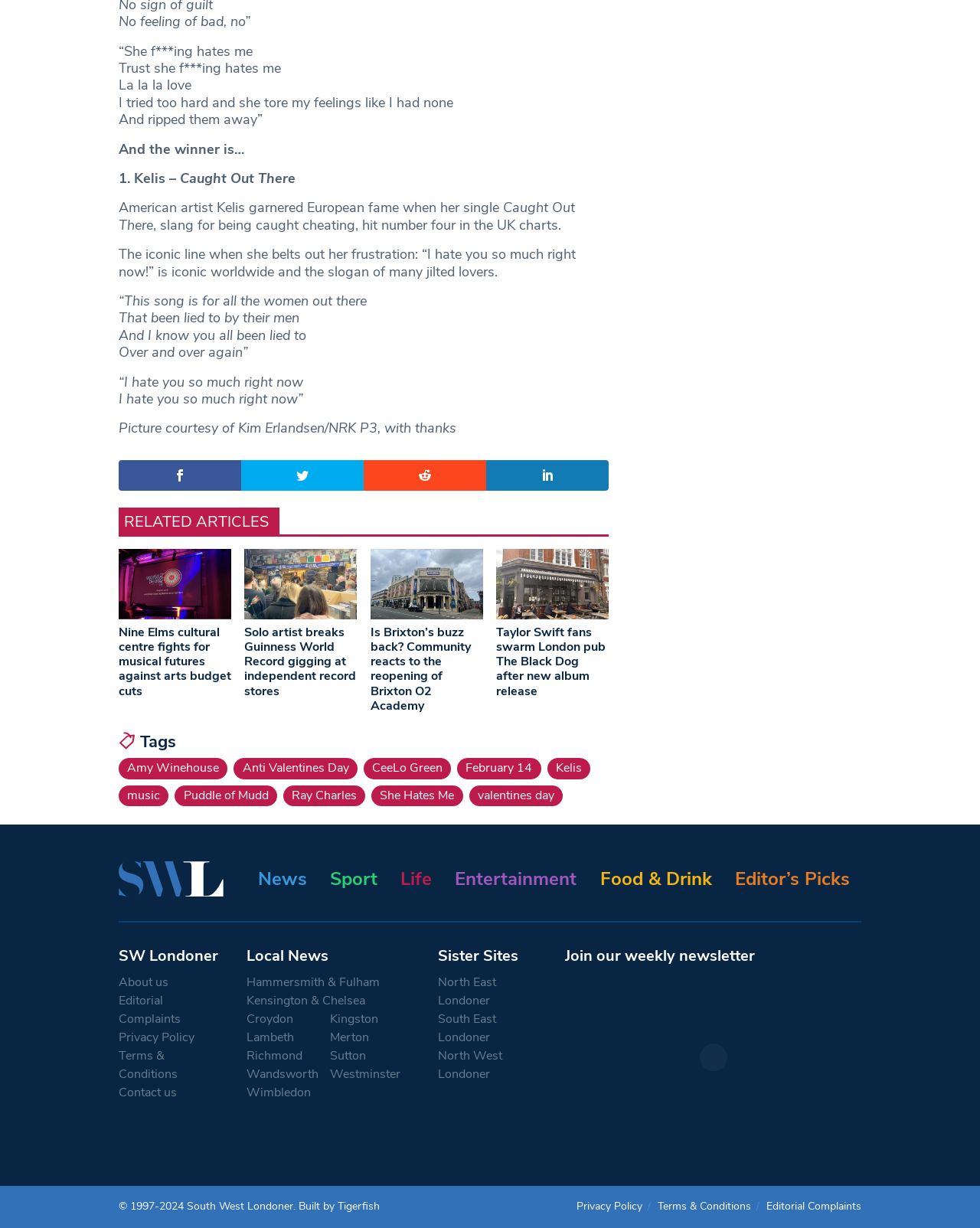Please determine the bounding box coordinates of the clickable area required to carry out the following instruction: "View the image of World Heart Beat". The coordinates must be four float numbers between 0 and 1, represented as [left, top, right, bottom].

[0.121, 0.447, 0.236, 0.504]